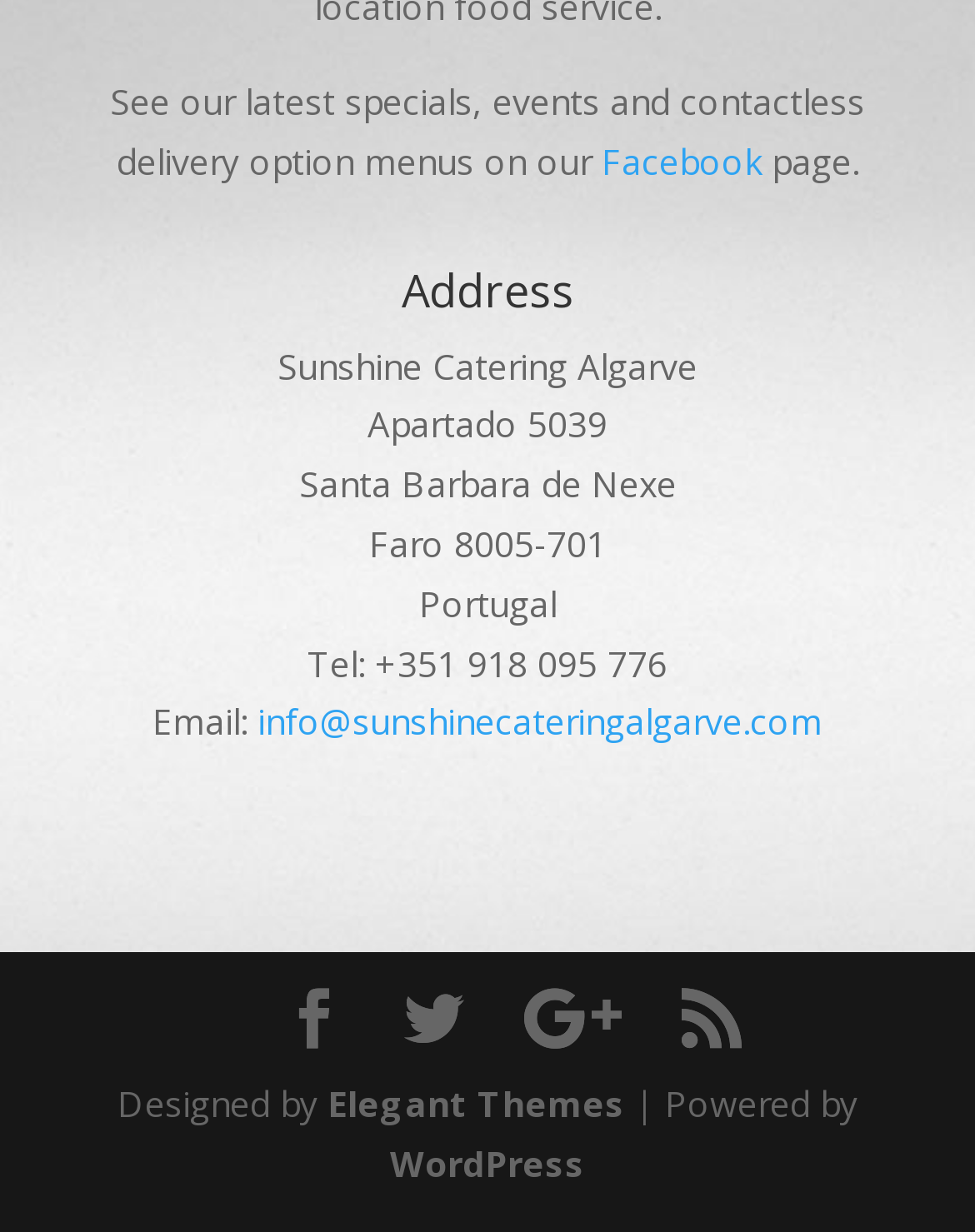What is the company name?
Give a detailed response to the question by analyzing the screenshot.

The company name can be found in the address section of the webpage, where it is written as 'Sunshine Catering Algarve'.